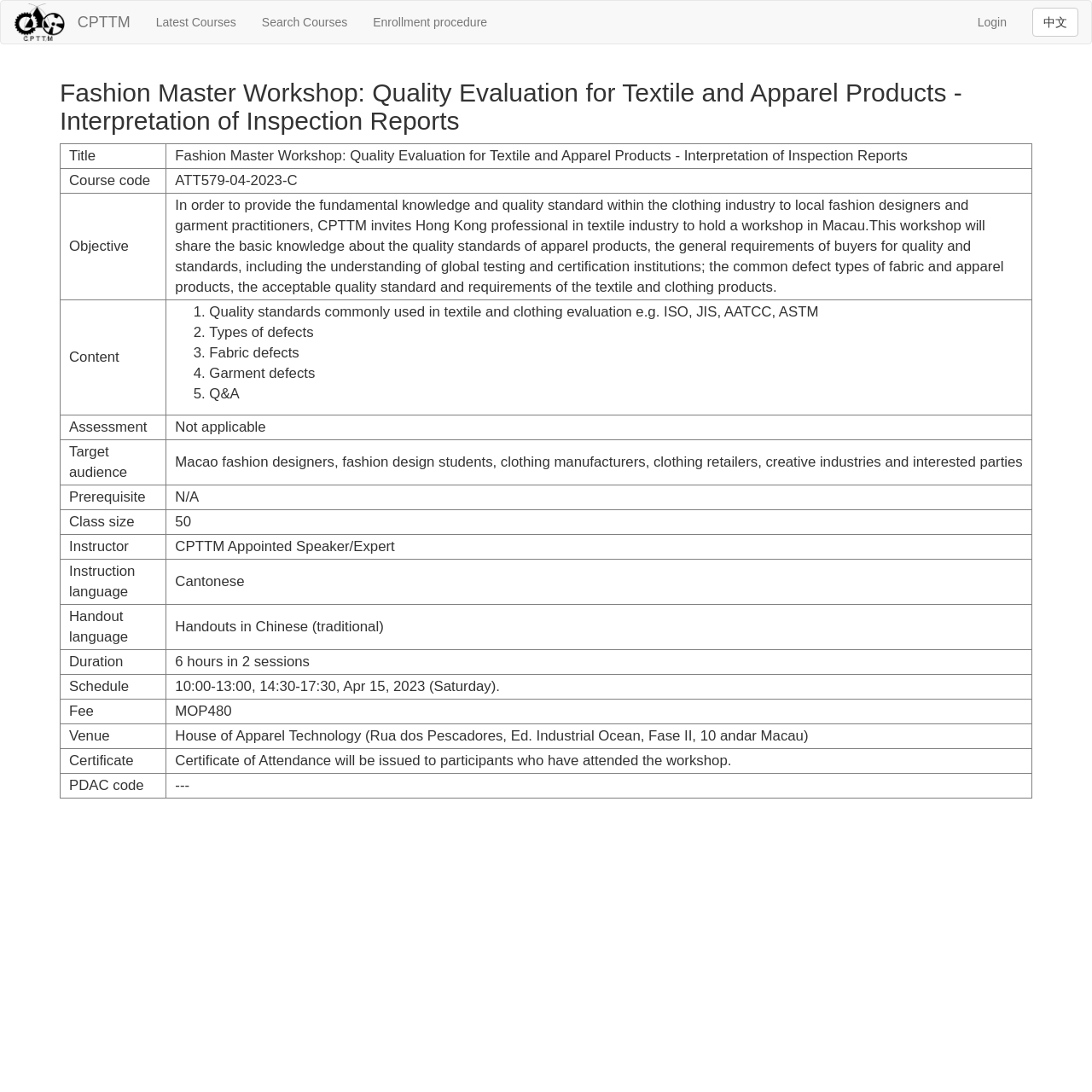Locate the bounding box coordinates of the area that needs to be clicked to fulfill the following instruction: "View the course details". The coordinates should be in the format of four float numbers between 0 and 1, namely [left, top, right, bottom].

[0.152, 0.132, 0.945, 0.154]